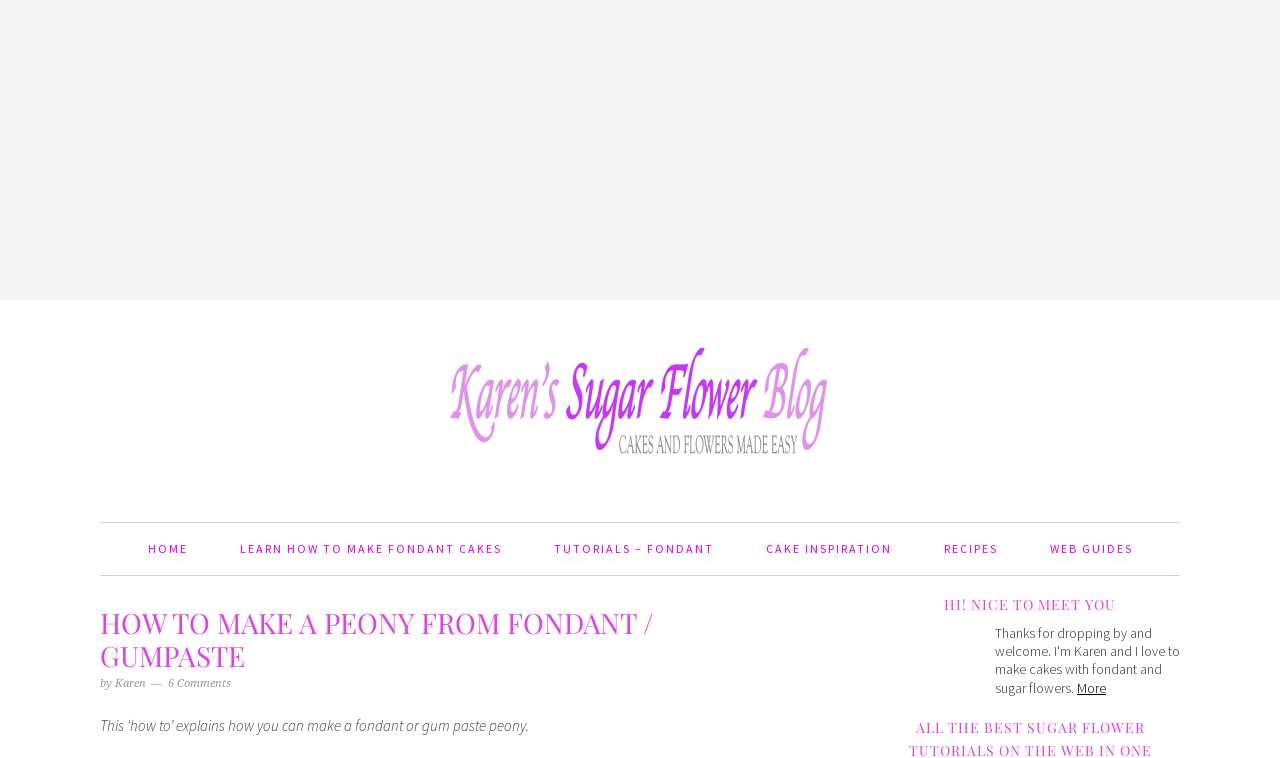Please identify the coordinates of the bounding box that should be clicked to fulfill this instruction: "View more tutorials".

[0.841, 0.895, 0.864, 0.919]